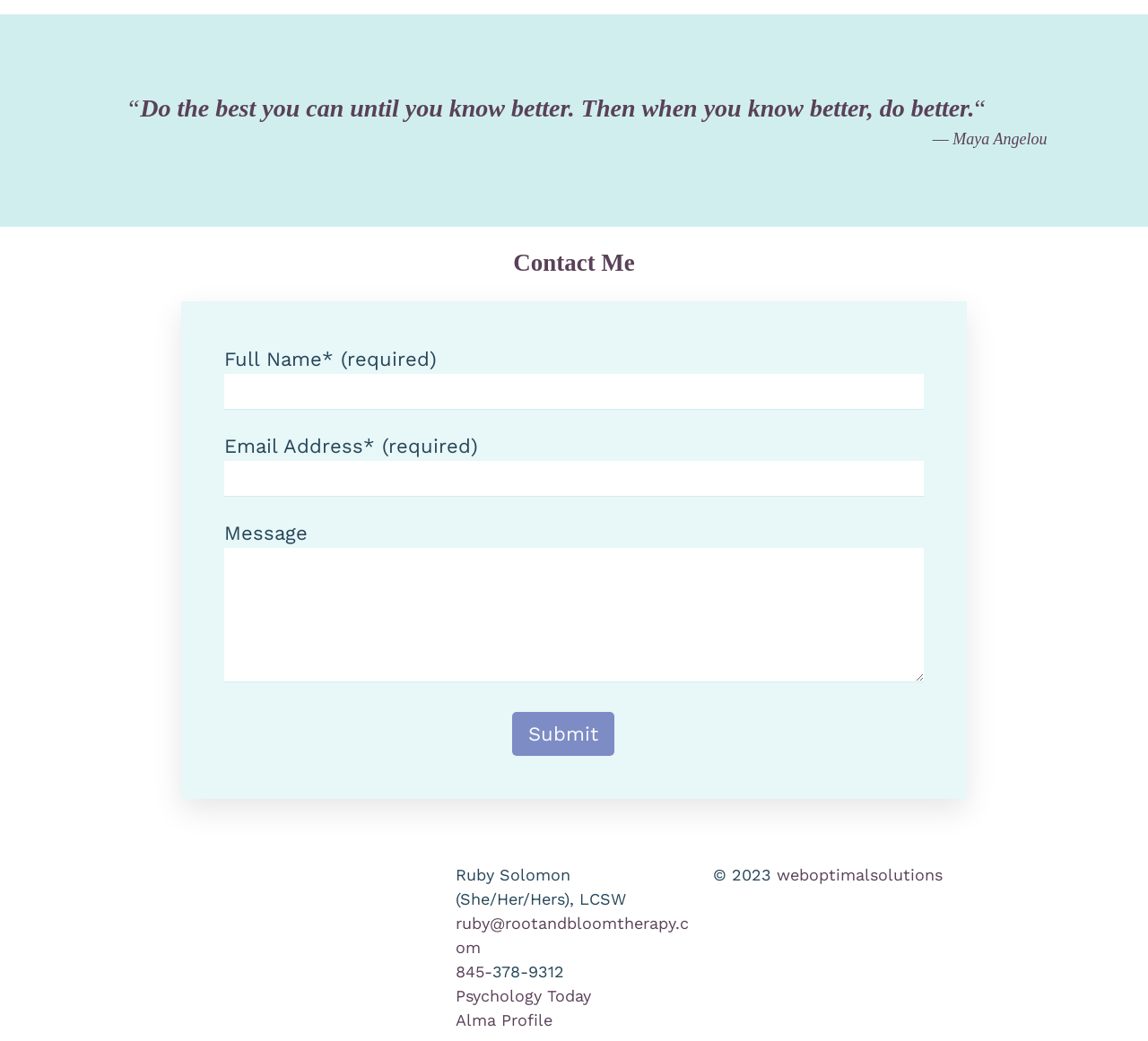Identify the bounding box coordinates for the UI element described as follows: "weboptimalsolutions". Ensure the coordinates are four float numbers between 0 and 1, formatted as [left, top, right, bottom].

[0.677, 0.831, 0.821, 0.849]